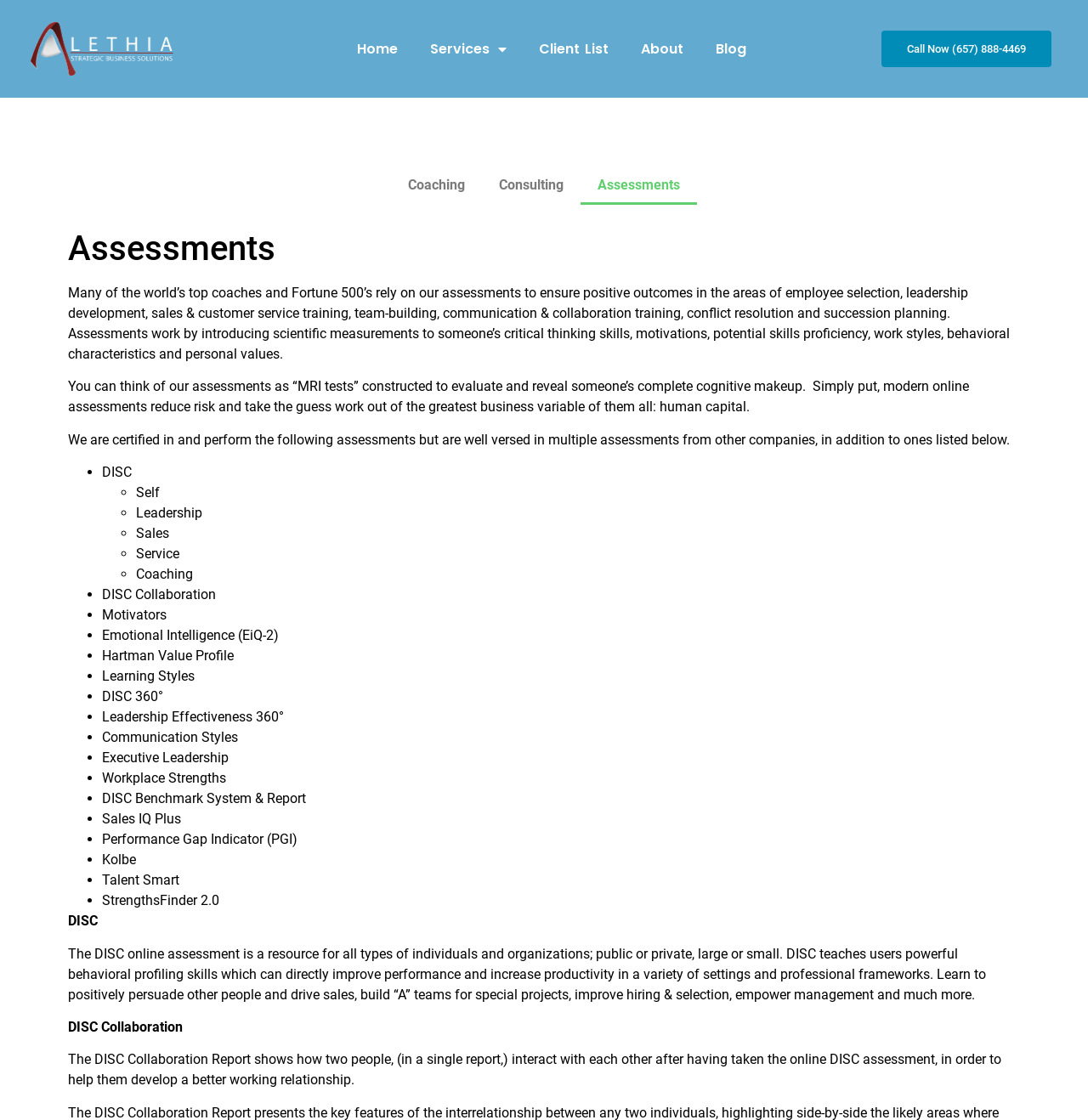Identify the bounding box coordinates of the section to be clicked to complete the task described by the following instruction: "Go to the 'Services' page". The coordinates should be four float numbers between 0 and 1, formatted as [left, top, right, bottom].

[0.39, 0.029, 0.47, 0.058]